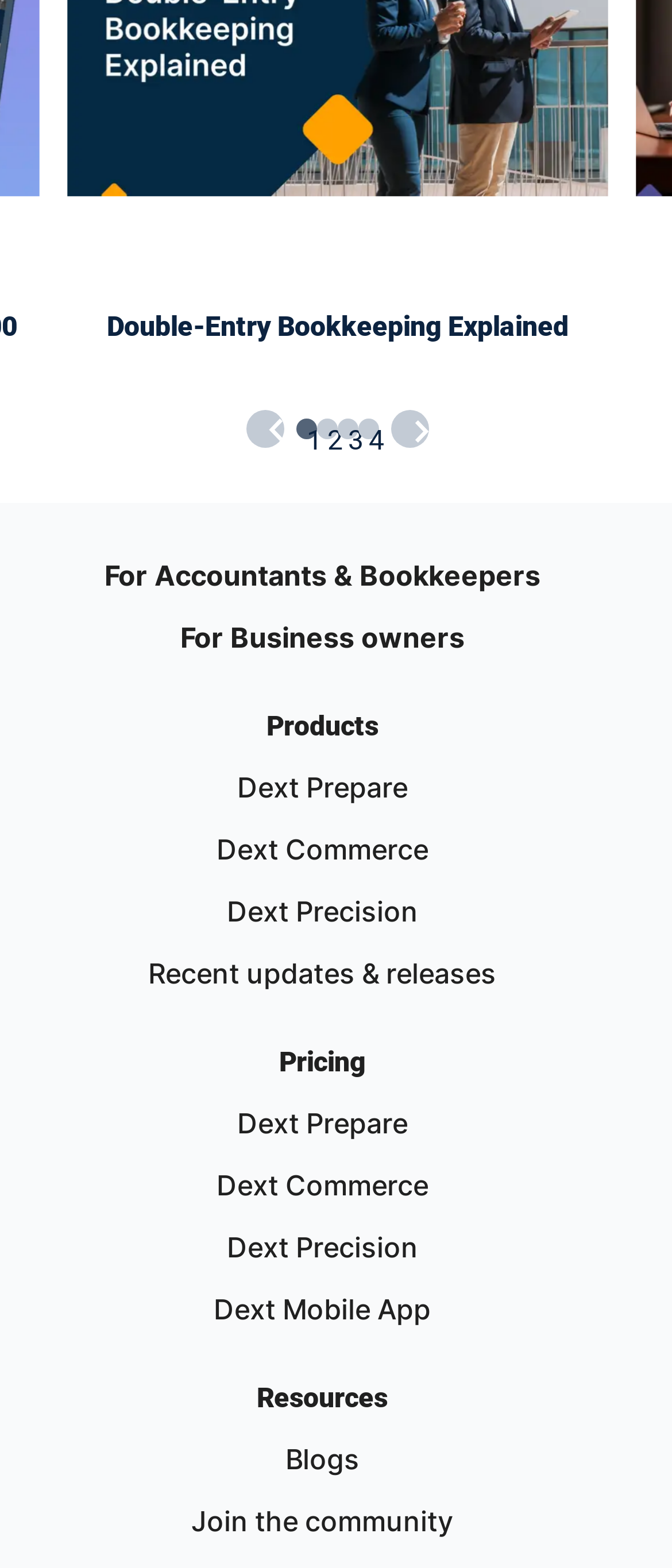Highlight the bounding box coordinates of the element that should be clicked to carry out the following instruction: "Go to the page for 'For Accountants & Bookkeepers'". The coordinates must be given as four float numbers ranging from 0 to 1, i.e., [left, top, right, bottom].

[0.155, 0.356, 0.804, 0.378]